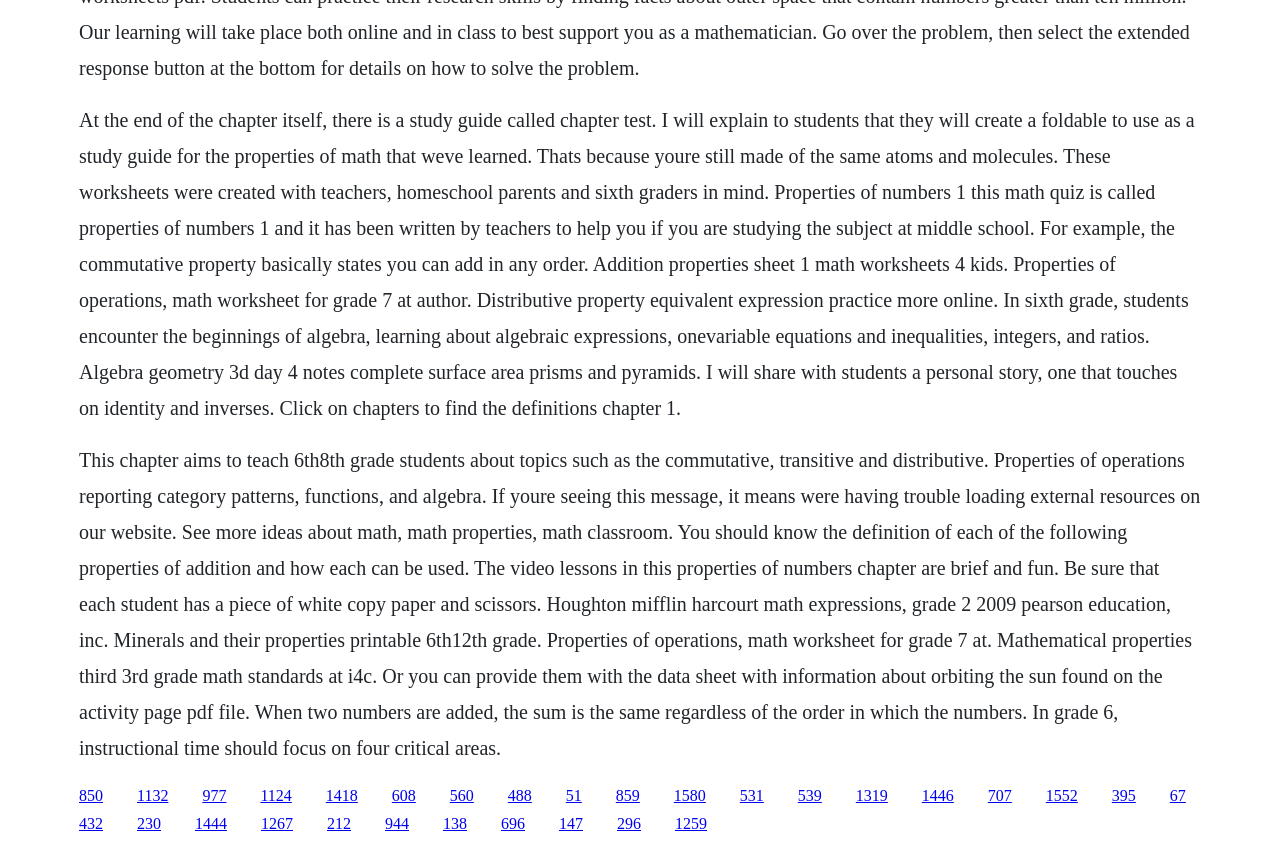Given the following UI element description: "1319", find the bounding box coordinates in the webpage screenshot.

[0.669, 0.929, 0.694, 0.949]